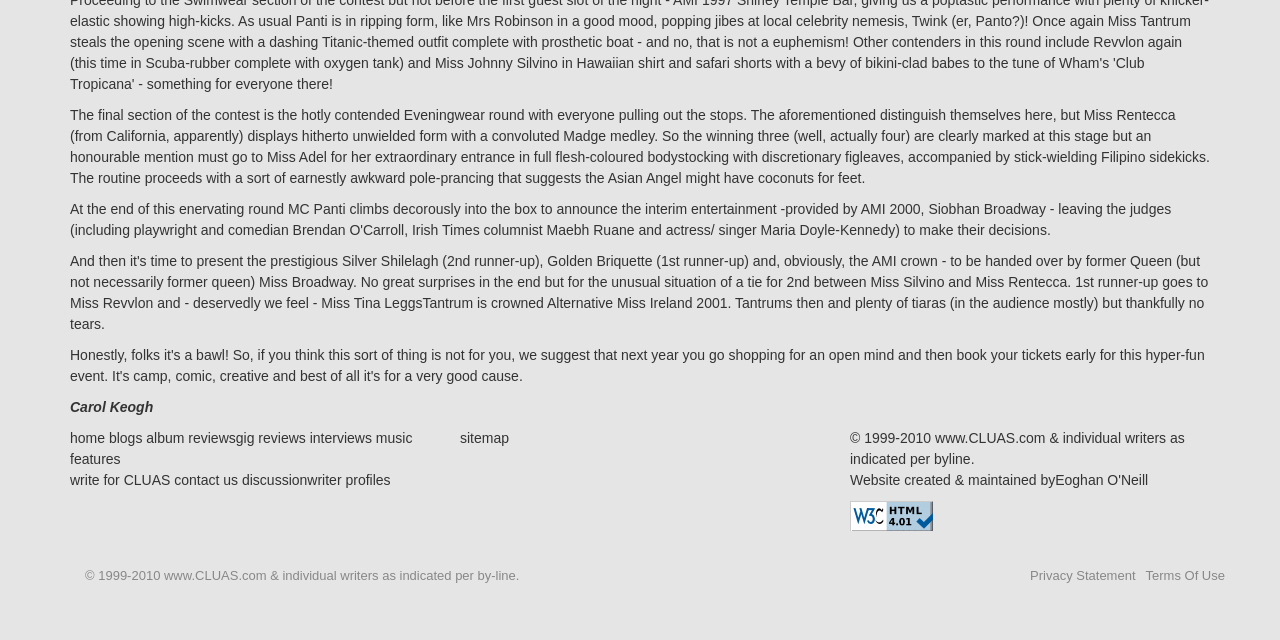Extract the bounding box of the UI element described as: "interviews".

[0.242, 0.672, 0.291, 0.697]